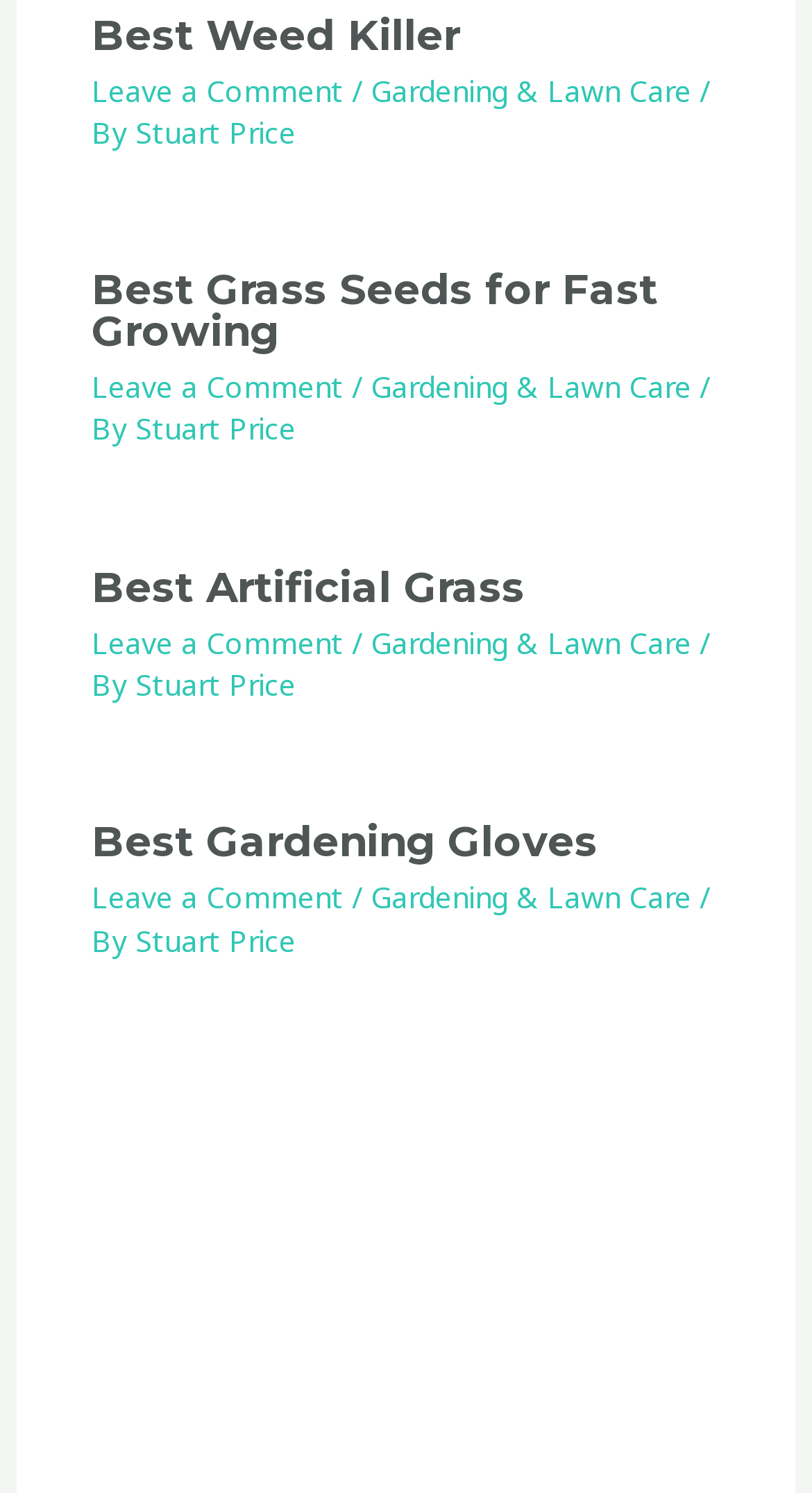Is there a comment section for each article on this webpage?
Answer the question using a single word or phrase, according to the image.

Yes